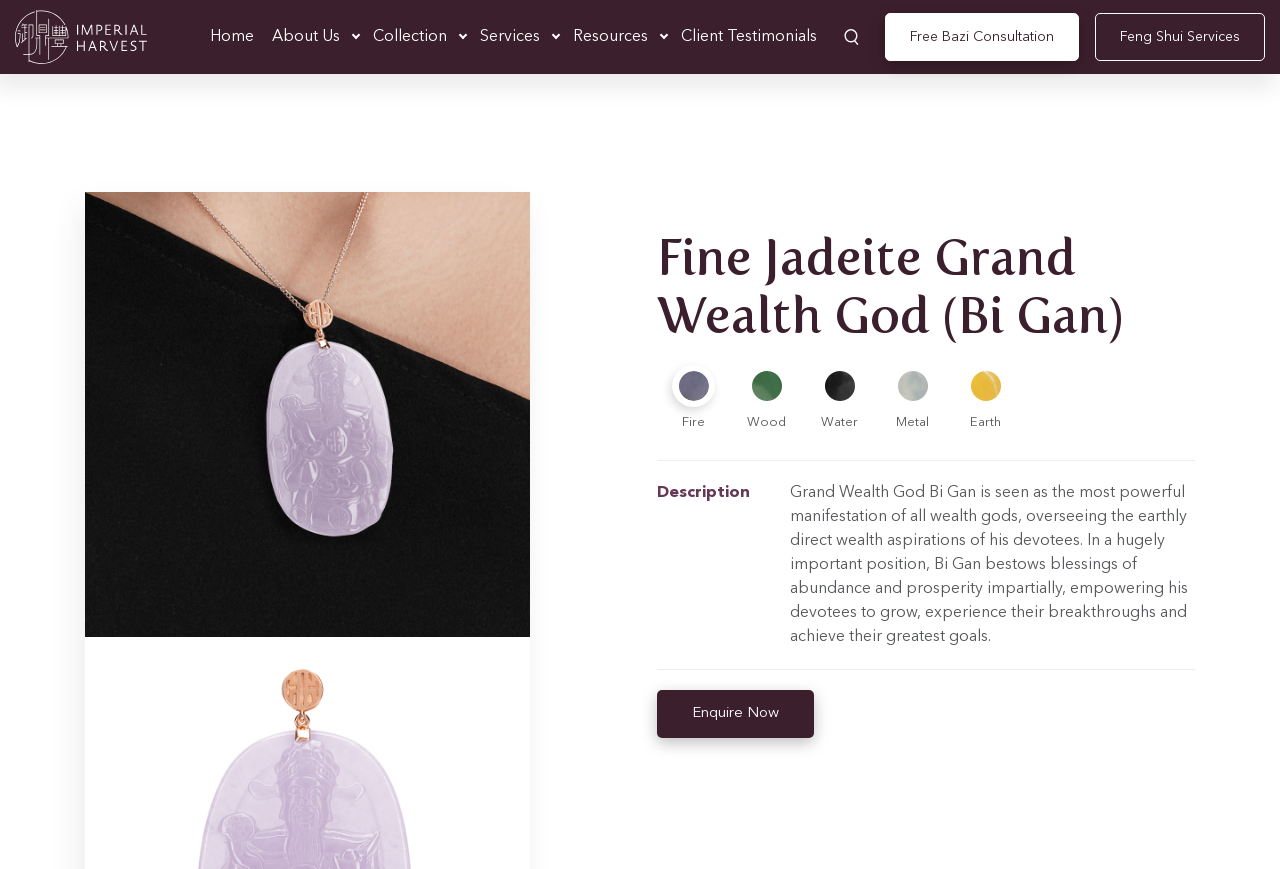Determine the primary headline of the webpage.

Fine Jadeite Grand Wealth God (Bi Gan)